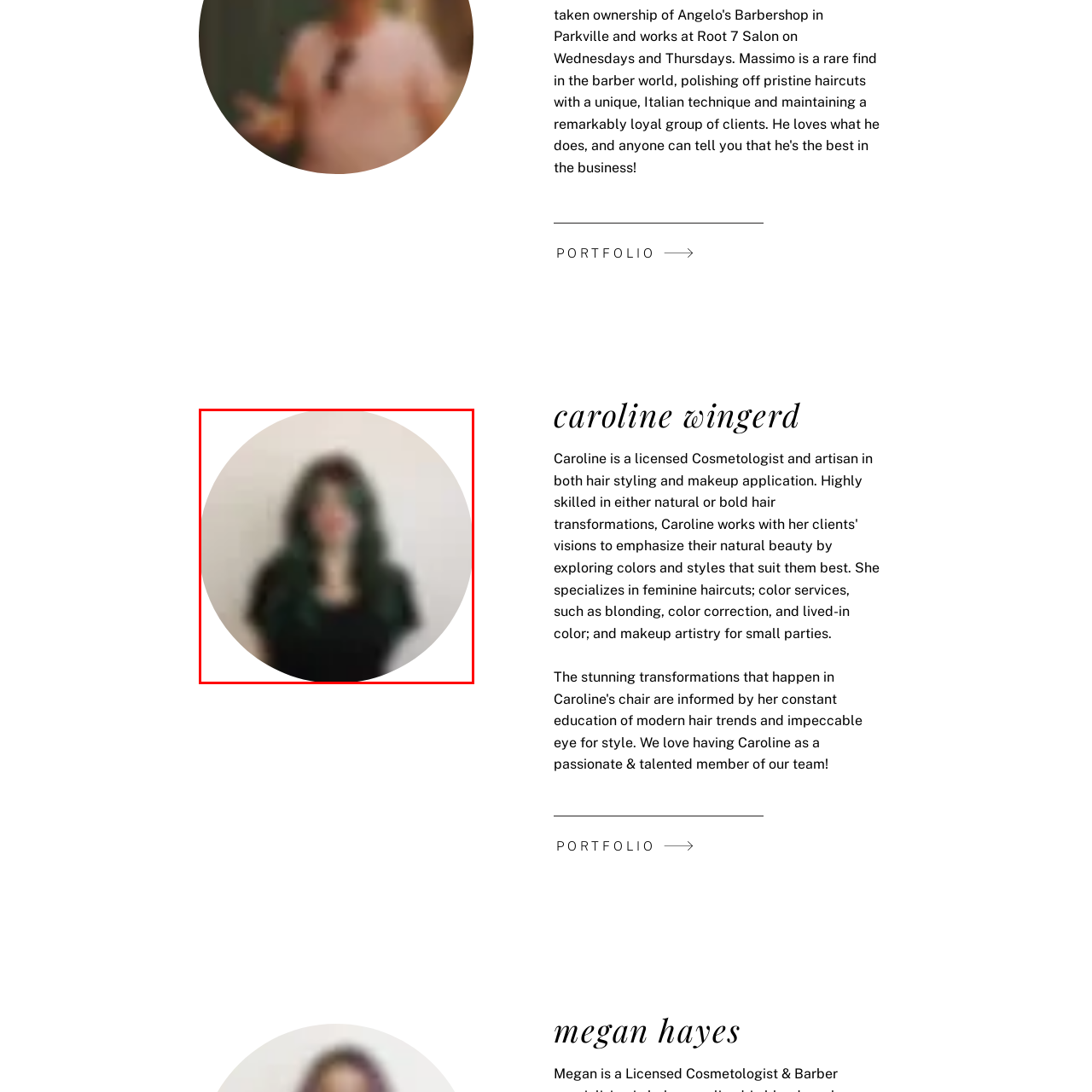Focus on the content within the red box and provide a succinct answer to this question using just one word or phrase: 
Is the subject's hair styled in a single color?

No